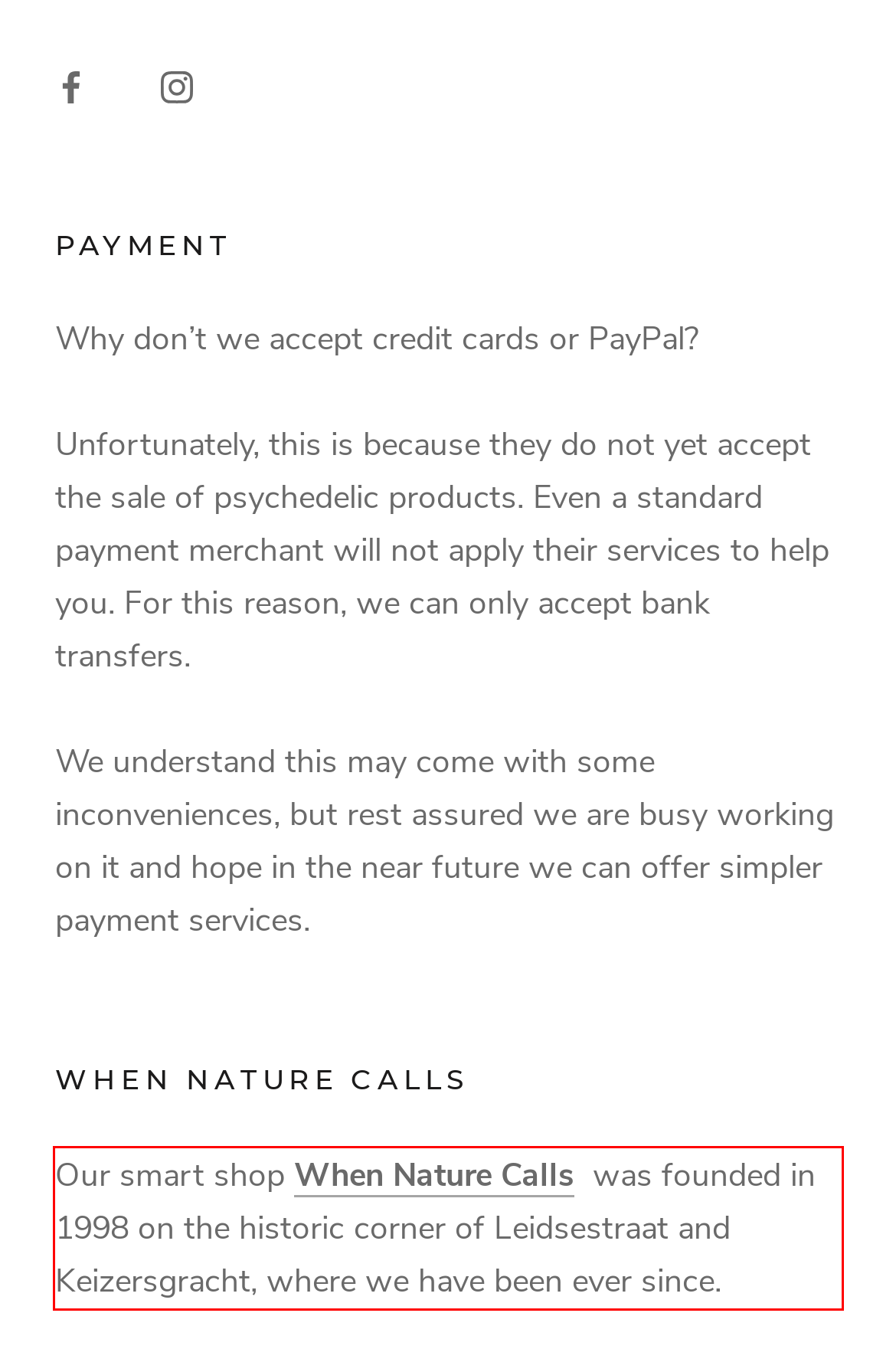Analyze the webpage screenshot and use OCR to recognize the text content in the red bounding box.

Our smart shop When Nature Calls was founded in 1998 on the historic corner of Leidsestraat and Keizersgracht, where we have been ever since.